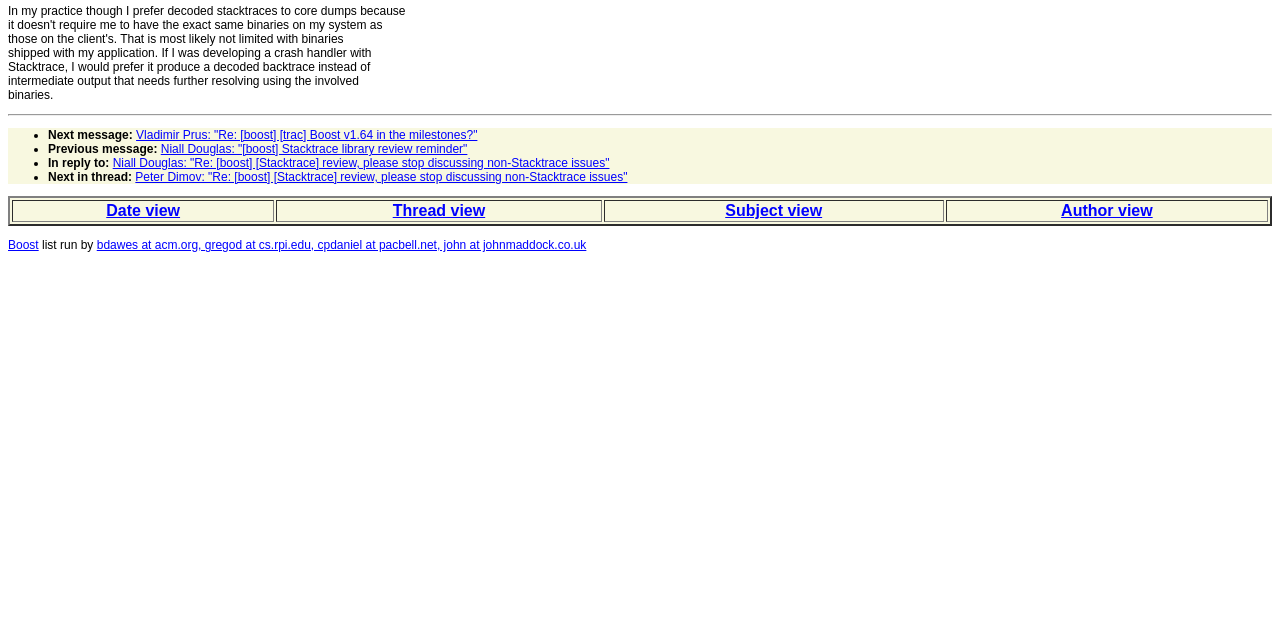Given the element description Thread view, identify the bounding box coordinates for the UI element on the webpage screenshot. The format should be (top-left x, top-left y, bottom-right x, bottom-right y), with values between 0 and 1.

[0.307, 0.316, 0.379, 0.342]